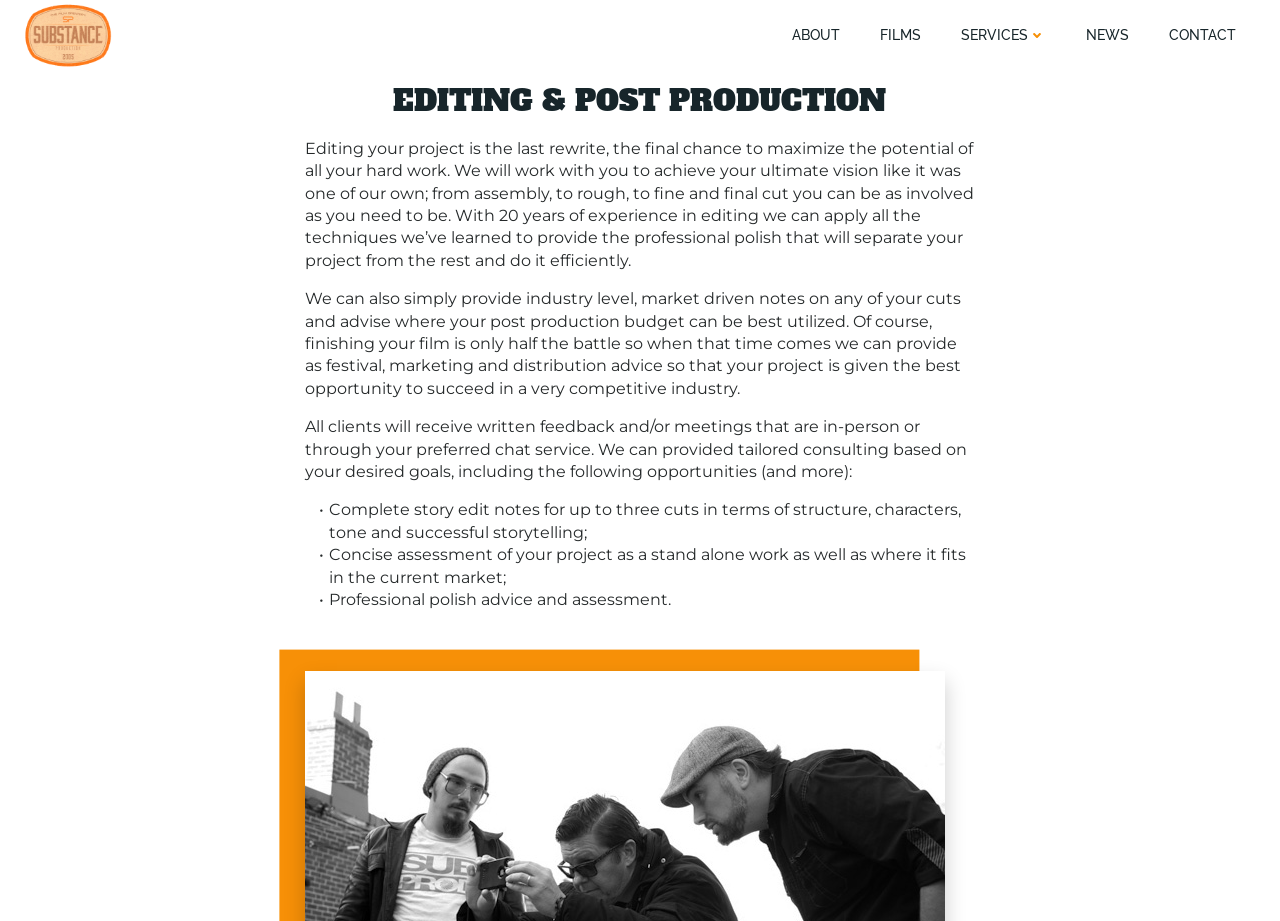Identify the bounding box for the described UI element. Provide the coordinates in (top-left x, top-left y, bottom-right x, bottom-right y) format with values ranging from 0 to 1: EDITING & POST PRODUCTION

[0.238, 0.092, 0.762, 0.128]